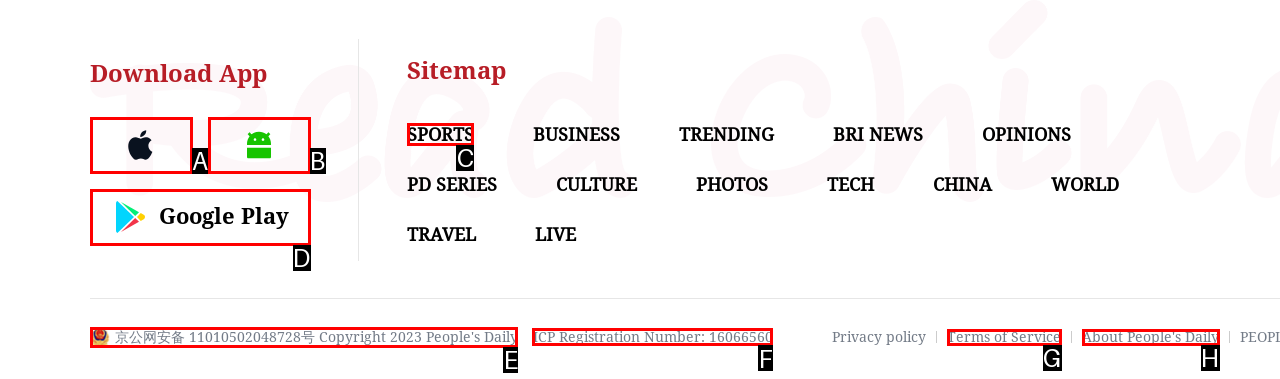Select the HTML element that should be clicked to accomplish the task: Go to the sports section Reply with the corresponding letter of the option.

C